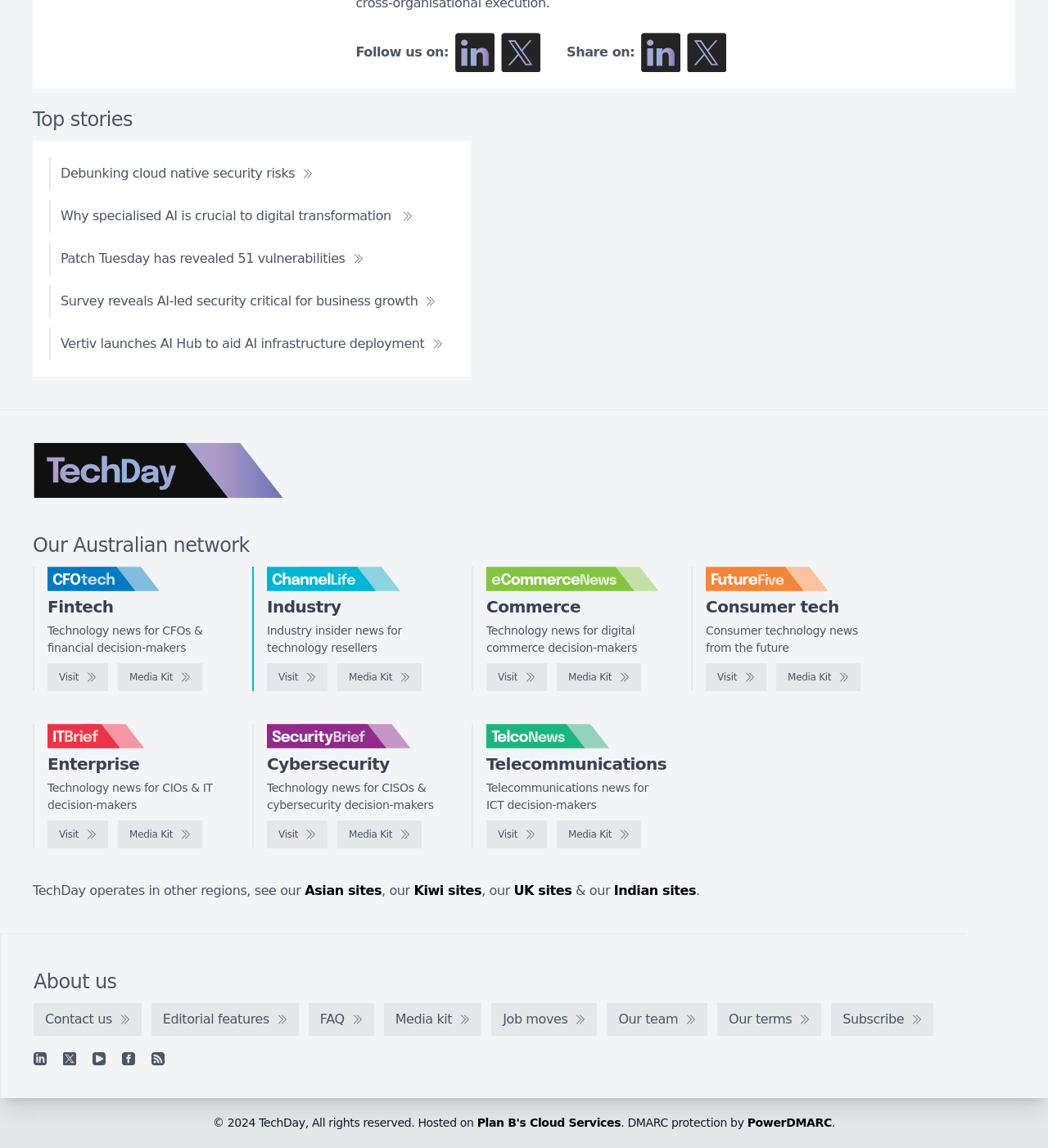What is the category of the news article 'Survey reveals AI-led security critical for business growth'?
Kindly offer a comprehensive and detailed response to the question.

I analyzed the webpage and found that the news article 'Survey reveals AI-led security critical for business growth' is categorized under Cybersecurity news, as it is related to AI-led security and its importance for business growth.